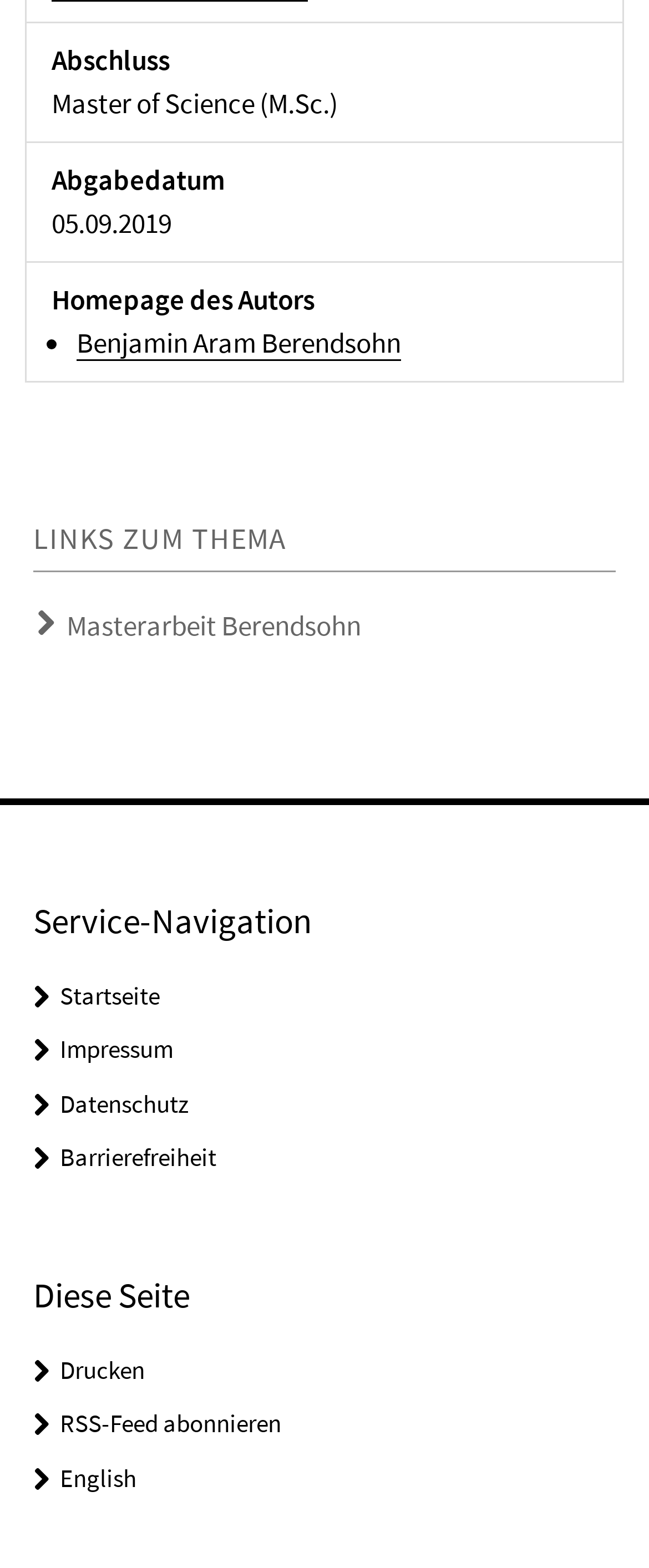What is the title of the section that contains links to 'Startseite', 'Impressum', and 'Datenschutz'?
Relying on the image, give a concise answer in one word or a brief phrase.

Service-Navigation